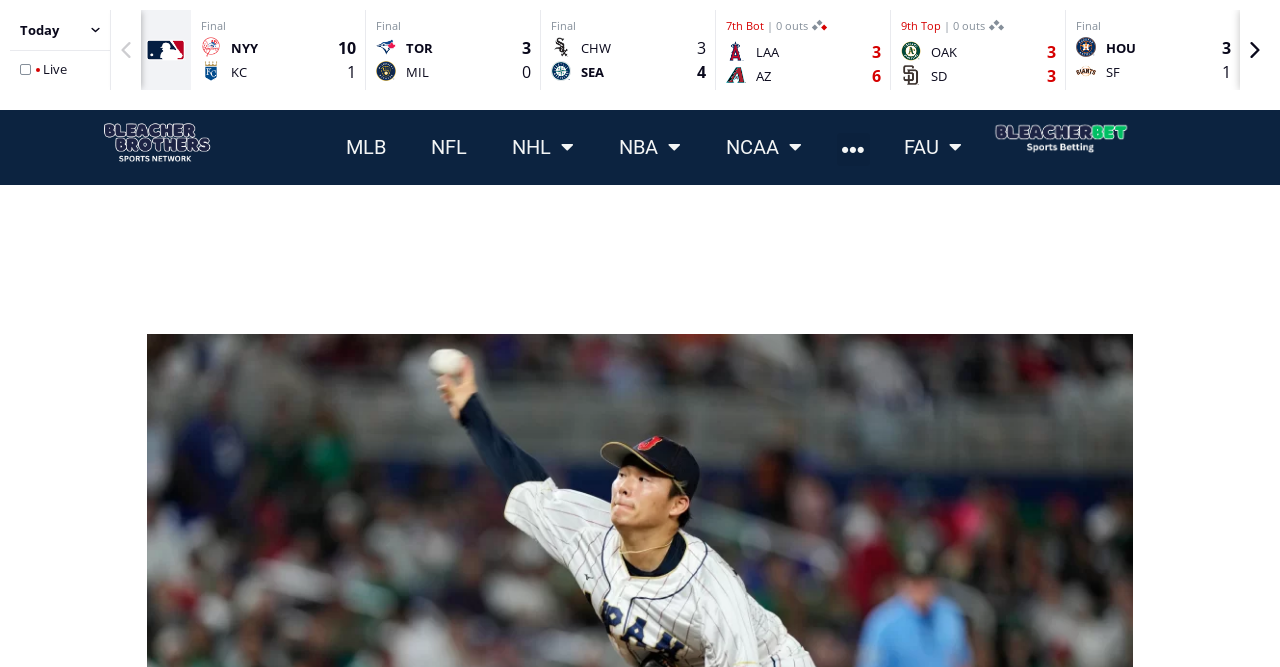How many iframe elements are present on the webpage? Observe the screenshot and provide a one-word or short phrase answer.

1